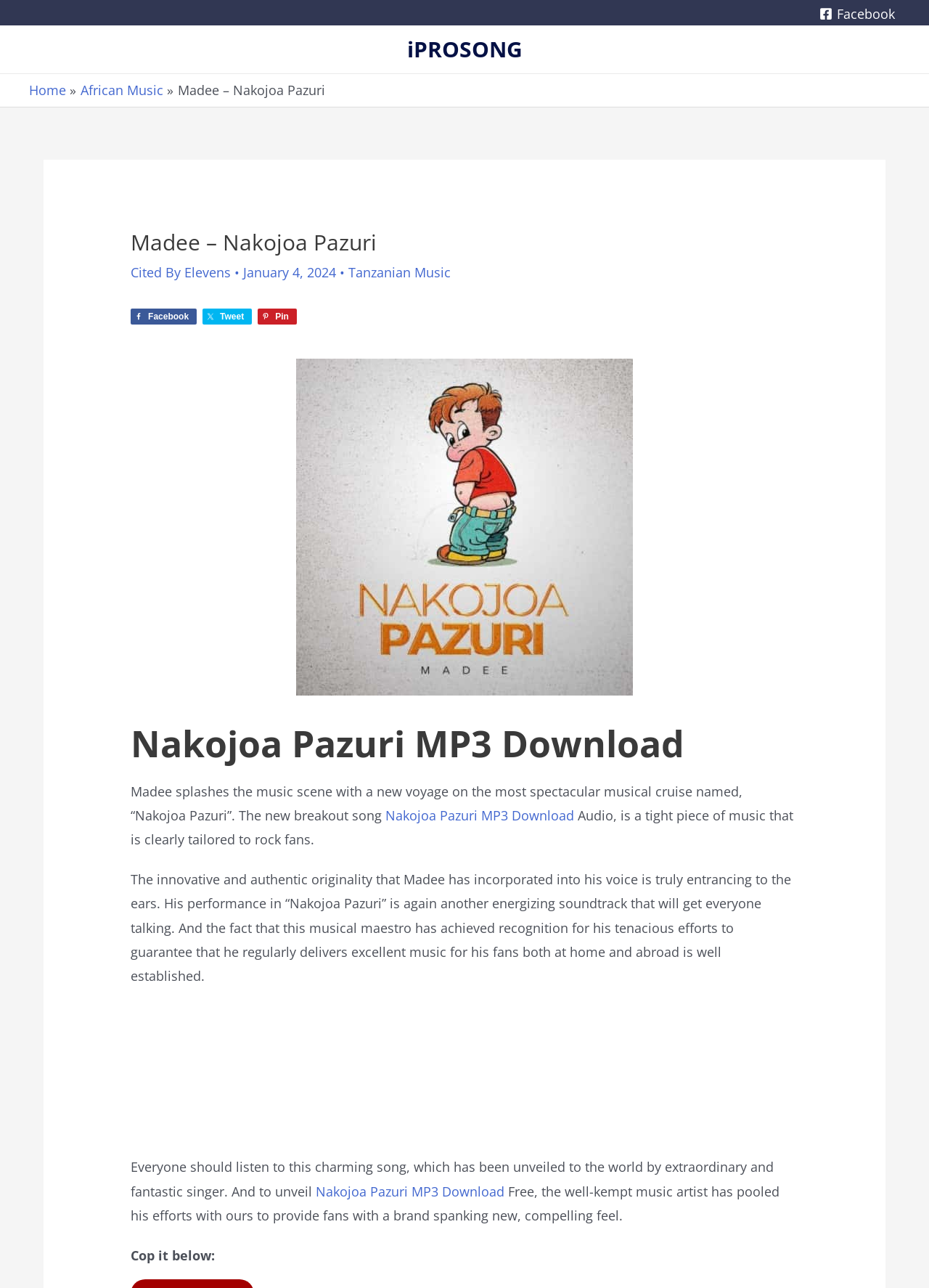Provide a single word or phrase answer to the question: 
What is the genre of music?

Rock